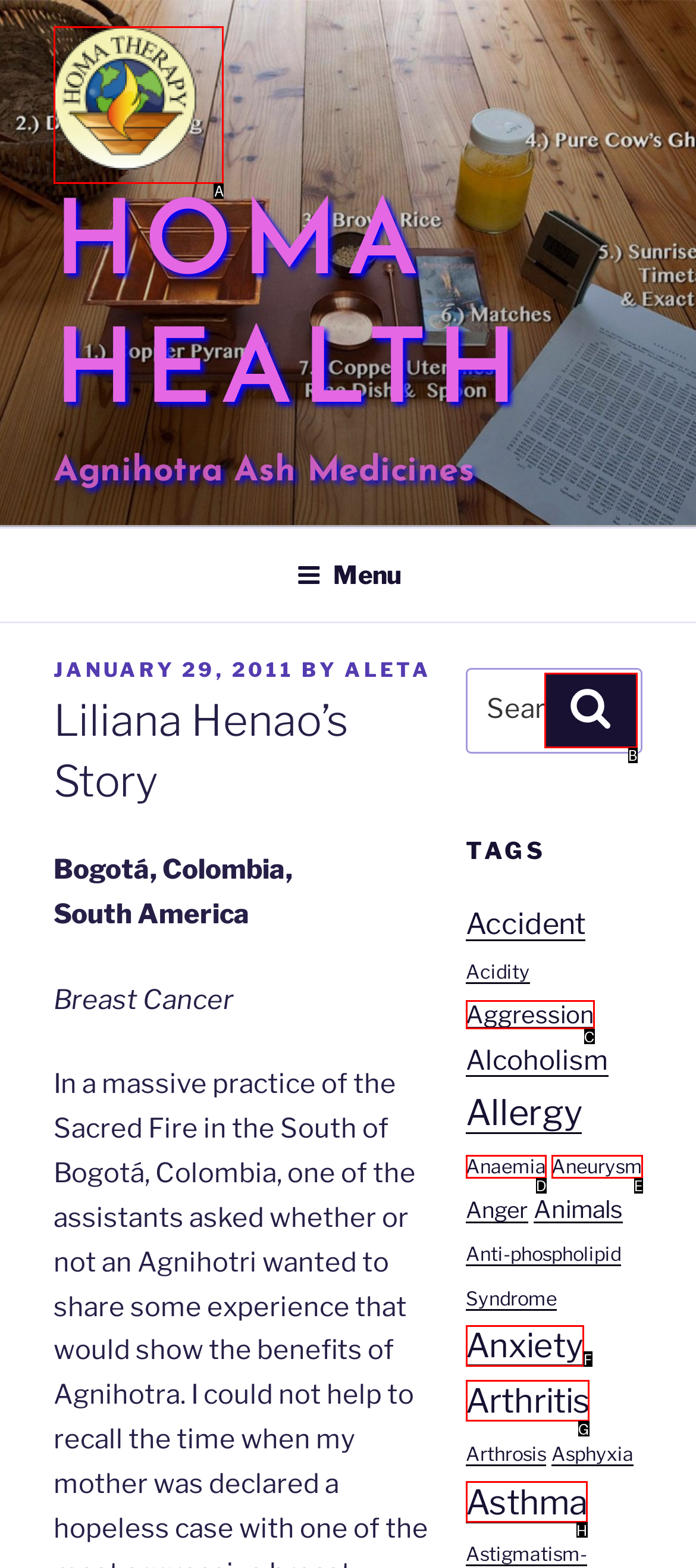Specify which element within the red bounding boxes should be clicked for this task: Download from App Store Respond with the letter of the correct option.

None